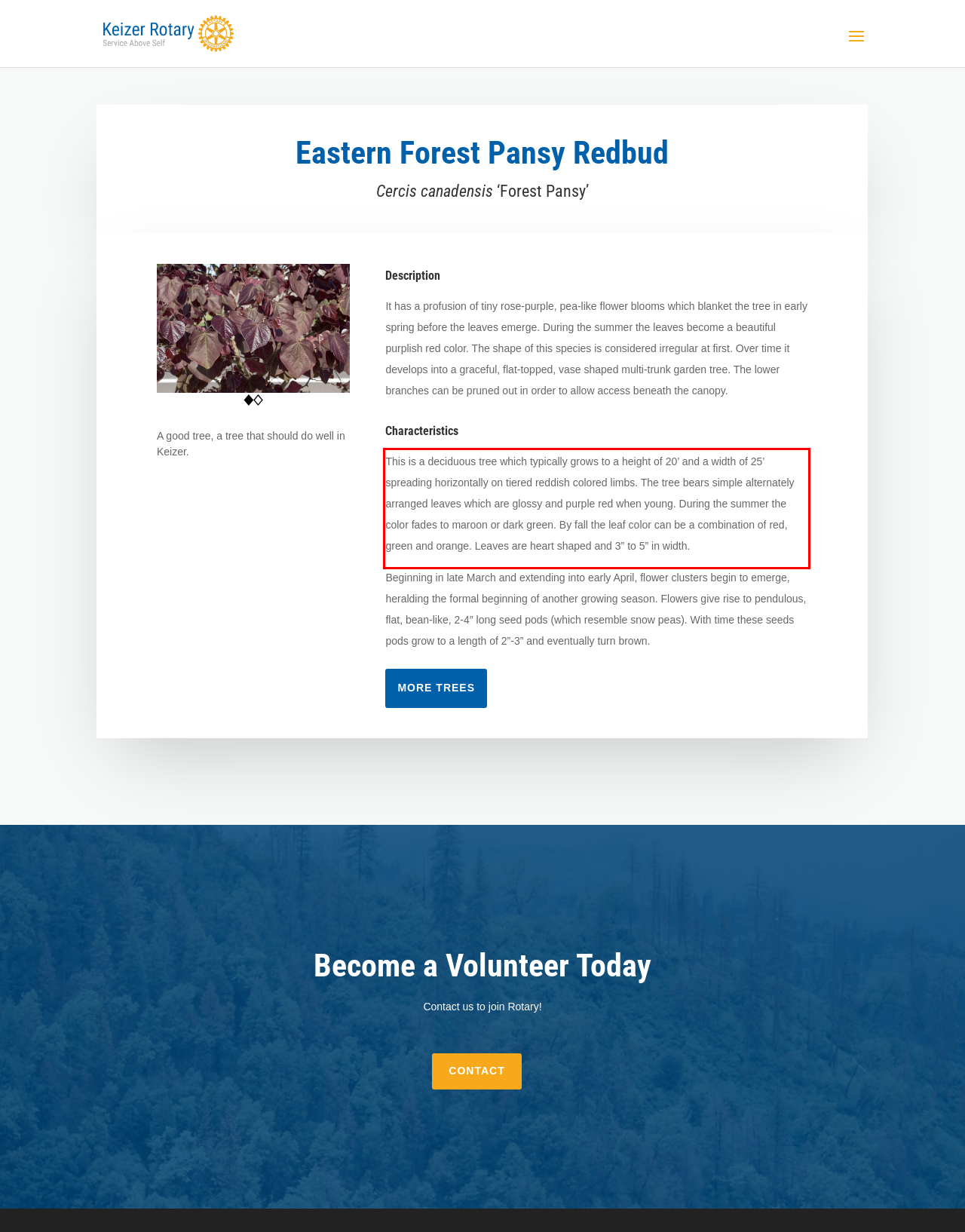Given a screenshot of a webpage, locate the red bounding box and extract the text it encloses.

This is a deciduous tree which typically grows to a height of 20’ and a width of 25’ spreading horizontally on tiered reddish colored limbs. The tree bears simple alternately arranged leaves which are glossy and purple red when young. During the summer the color fades to maroon or dark green. By fall the leaf color can be a combination of red, green and orange. Leaves are heart shaped and 3” to 5” in width.